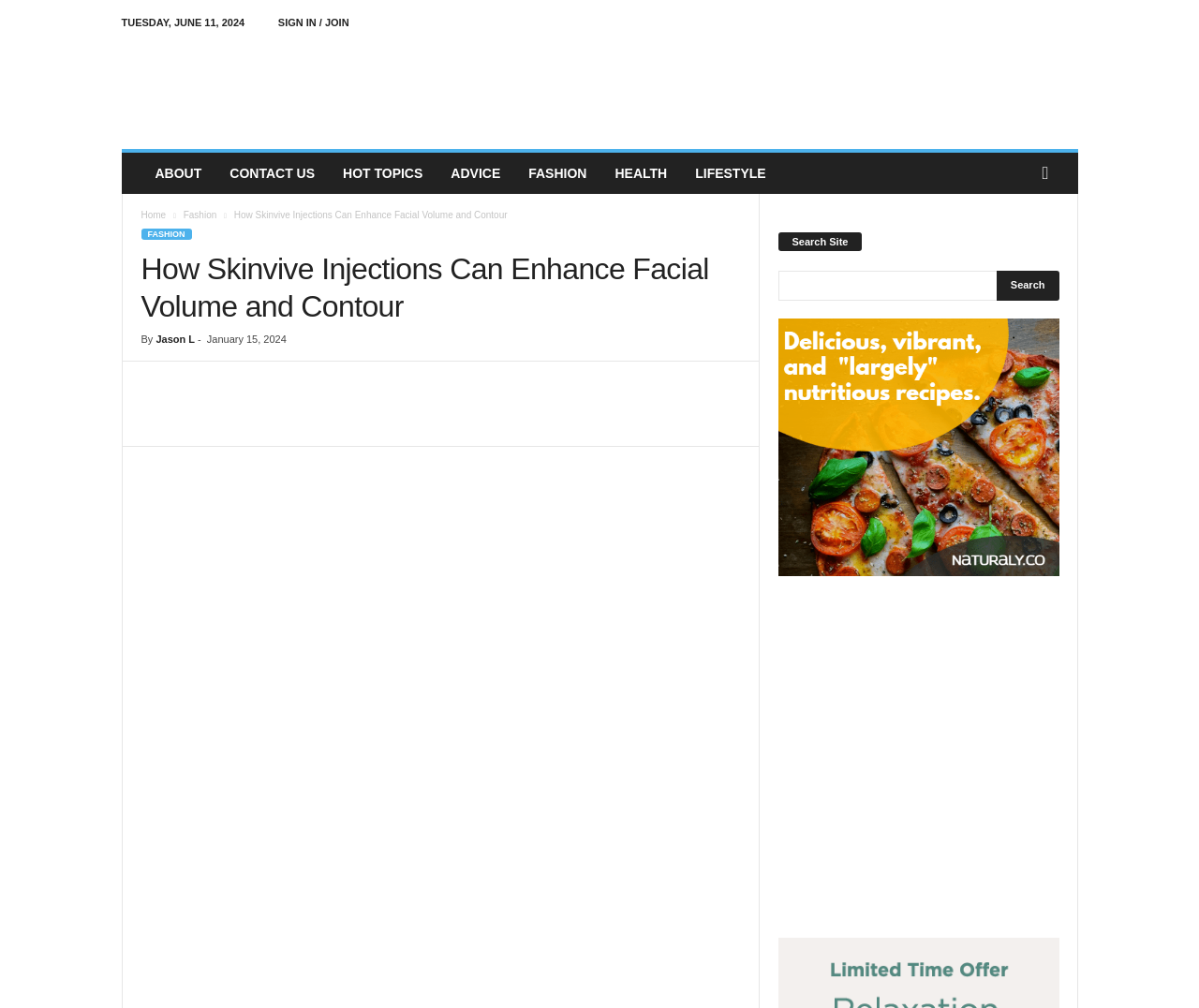Locate the bounding box coordinates of the element you need to click to accomplish the task described by this instruction: "Search for something on the site".

[0.649, 0.269, 0.883, 0.298]